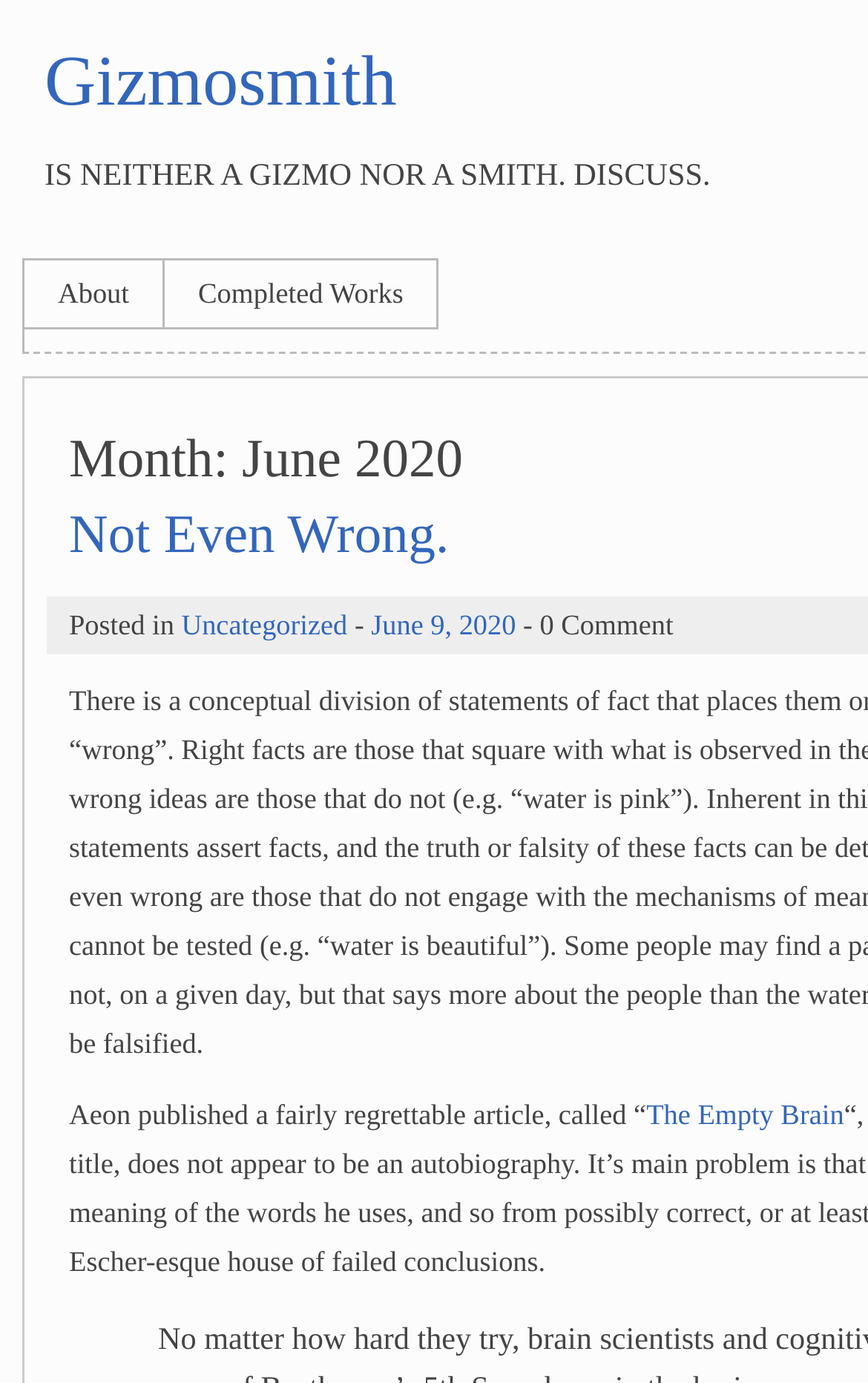Provide your answer in one word or a succinct phrase for the question: 
What is the title of the article mentioned in the post?

The Empty Brain